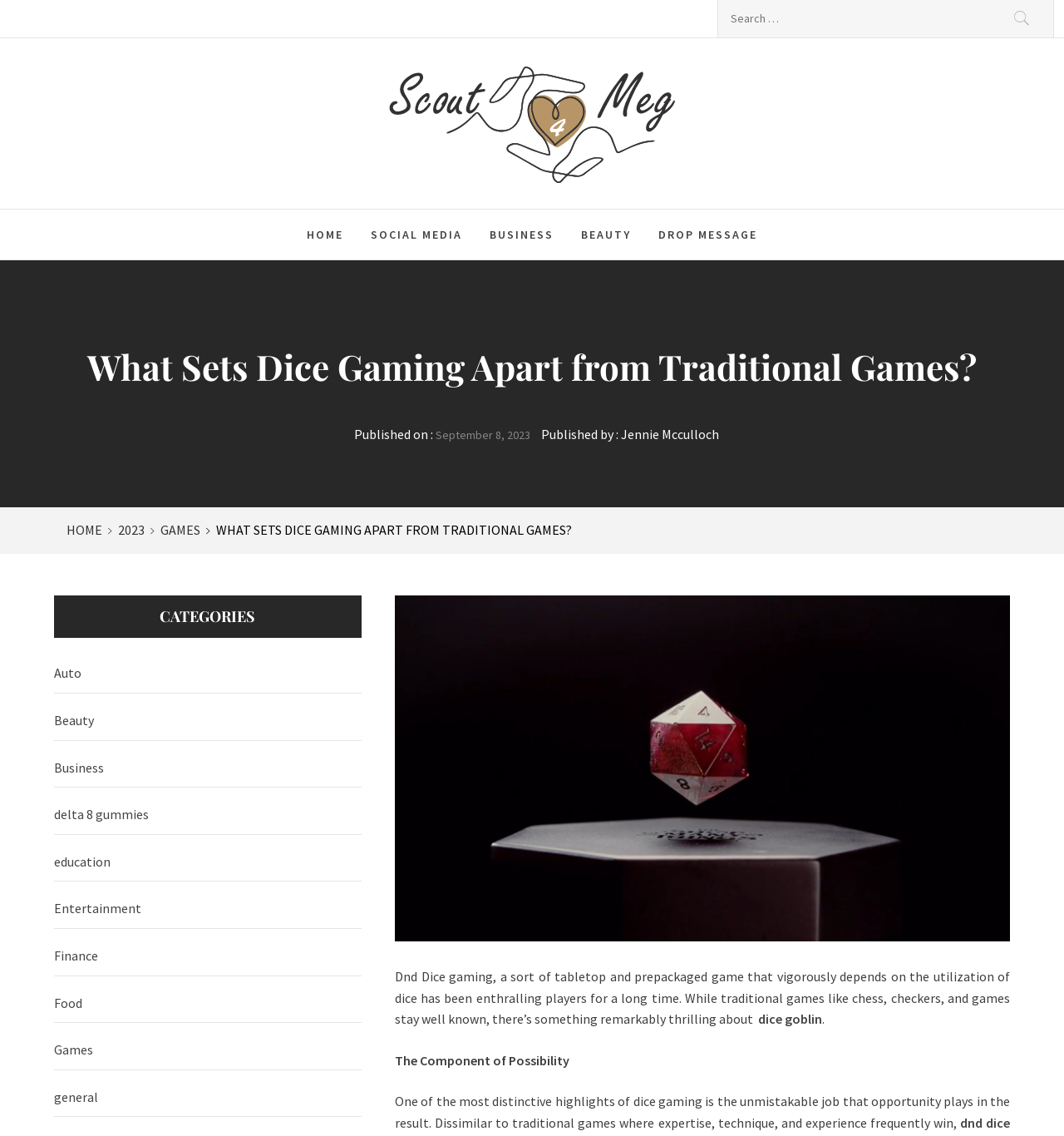What is the name of the website?
Using the image, give a concise answer in the form of a single word or short phrase.

Scout 4 Meg